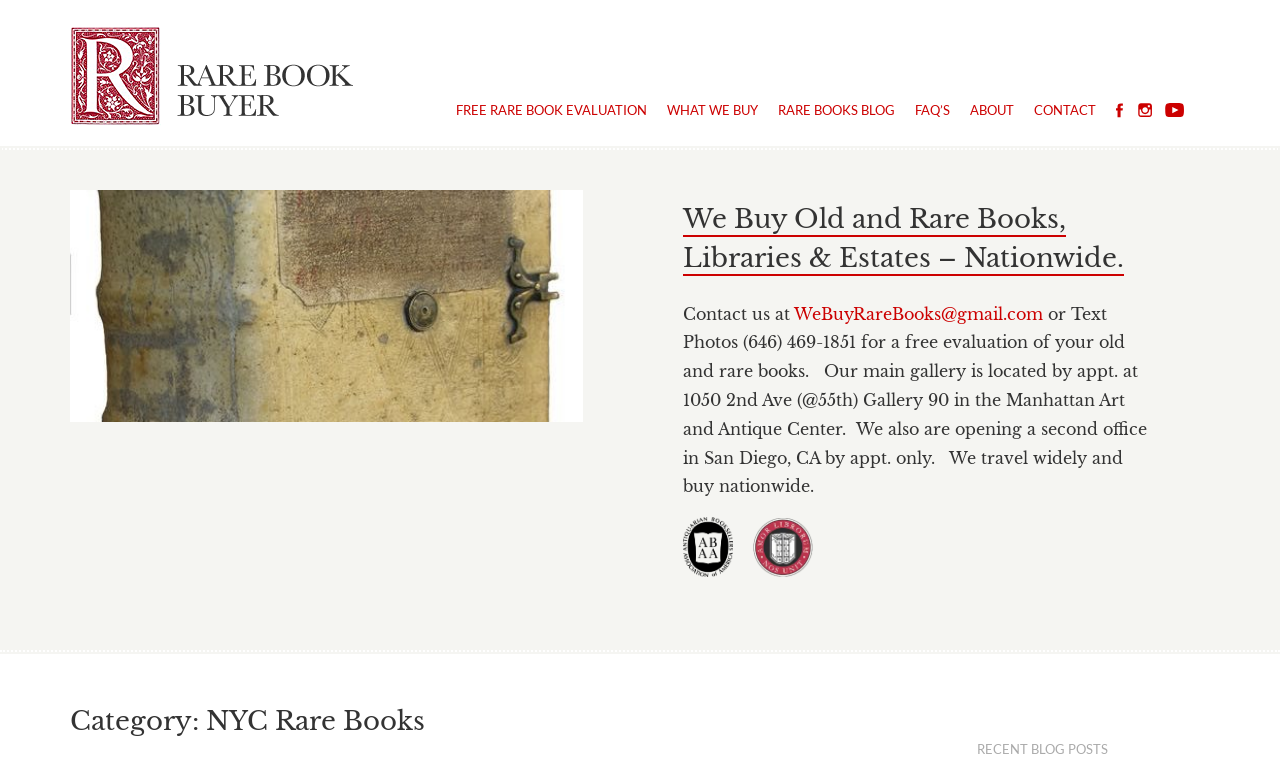Respond concisely with one word or phrase to the following query:
What is the contact email address?

WeBuyRareBooks@gmail.com